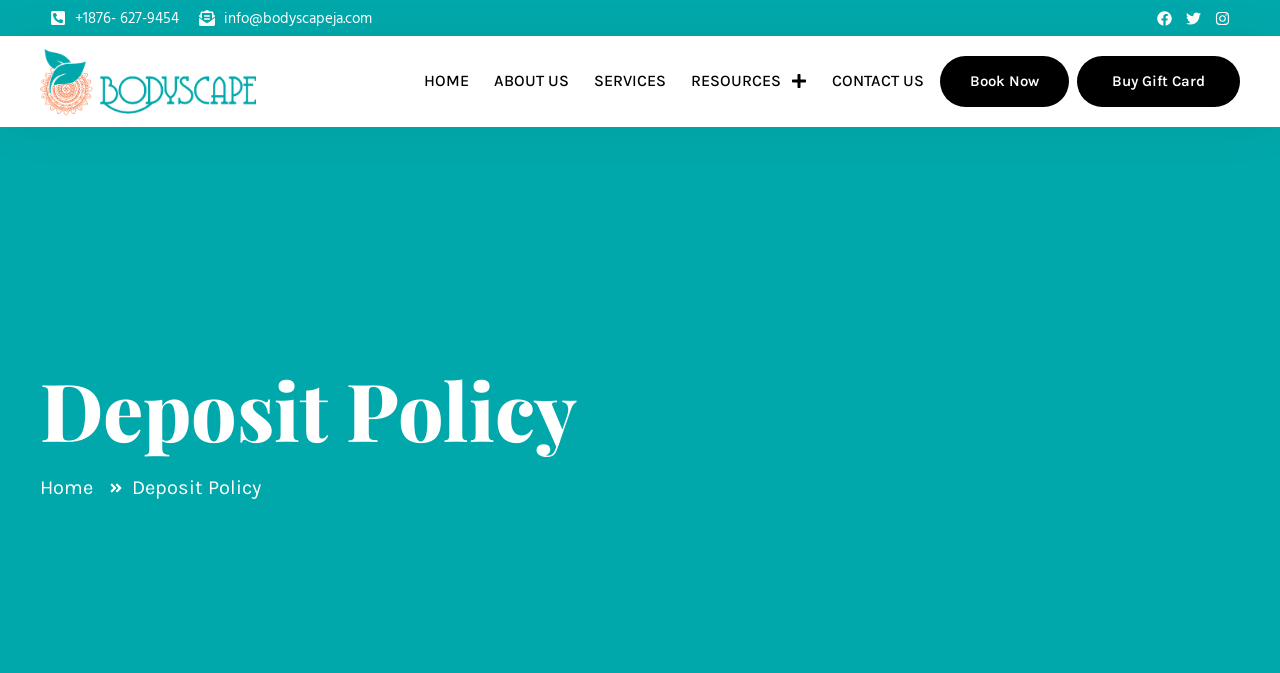How many social media links are there?
Offer a detailed and exhaustive answer to the question.

I counted the number of social media links by looking at the links with images, which are Facebook, Twitter, and Instagram.